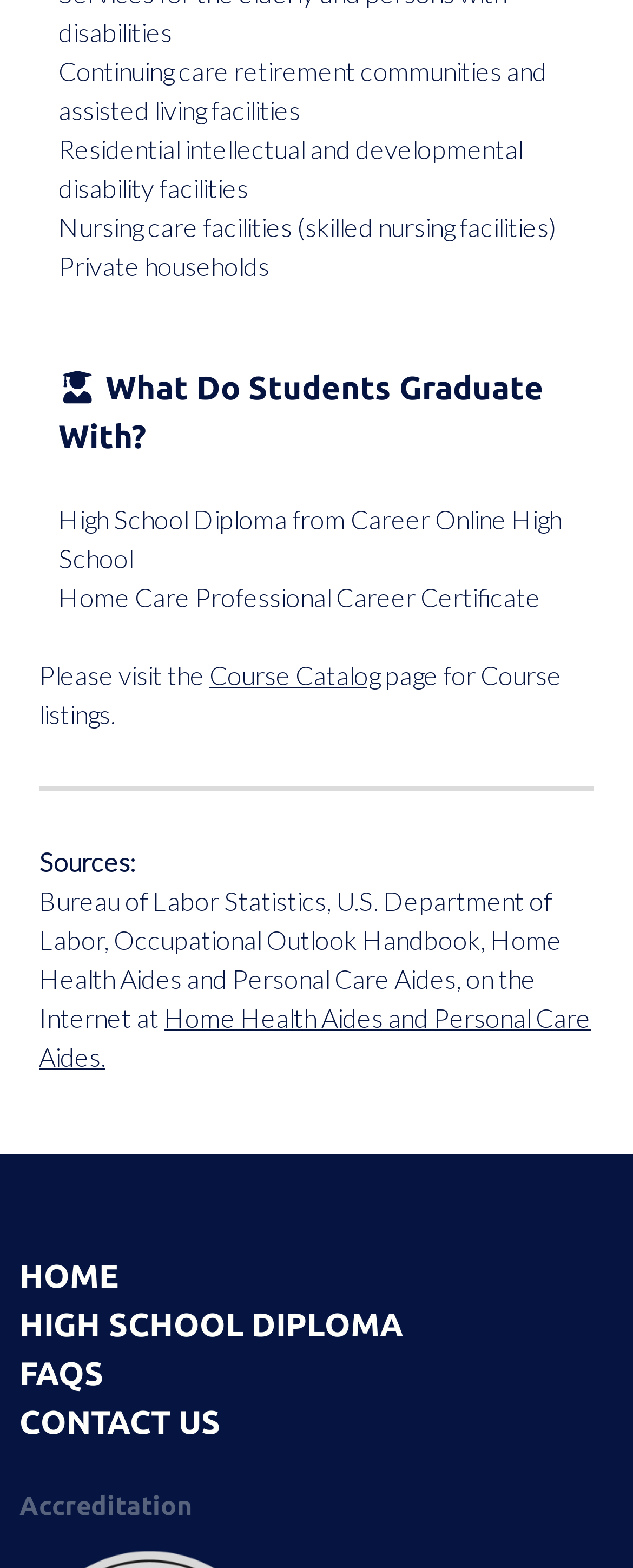What are the main sections of the website?
Utilize the image to construct a detailed and well-explained answer.

The webpage has a navigation menu with five main sections: HOME, HIGH SCHOOL DIPLOMA, FAQS, CONTACT US, and Accreditation, each of which can be accessed by clicking on the corresponding link.